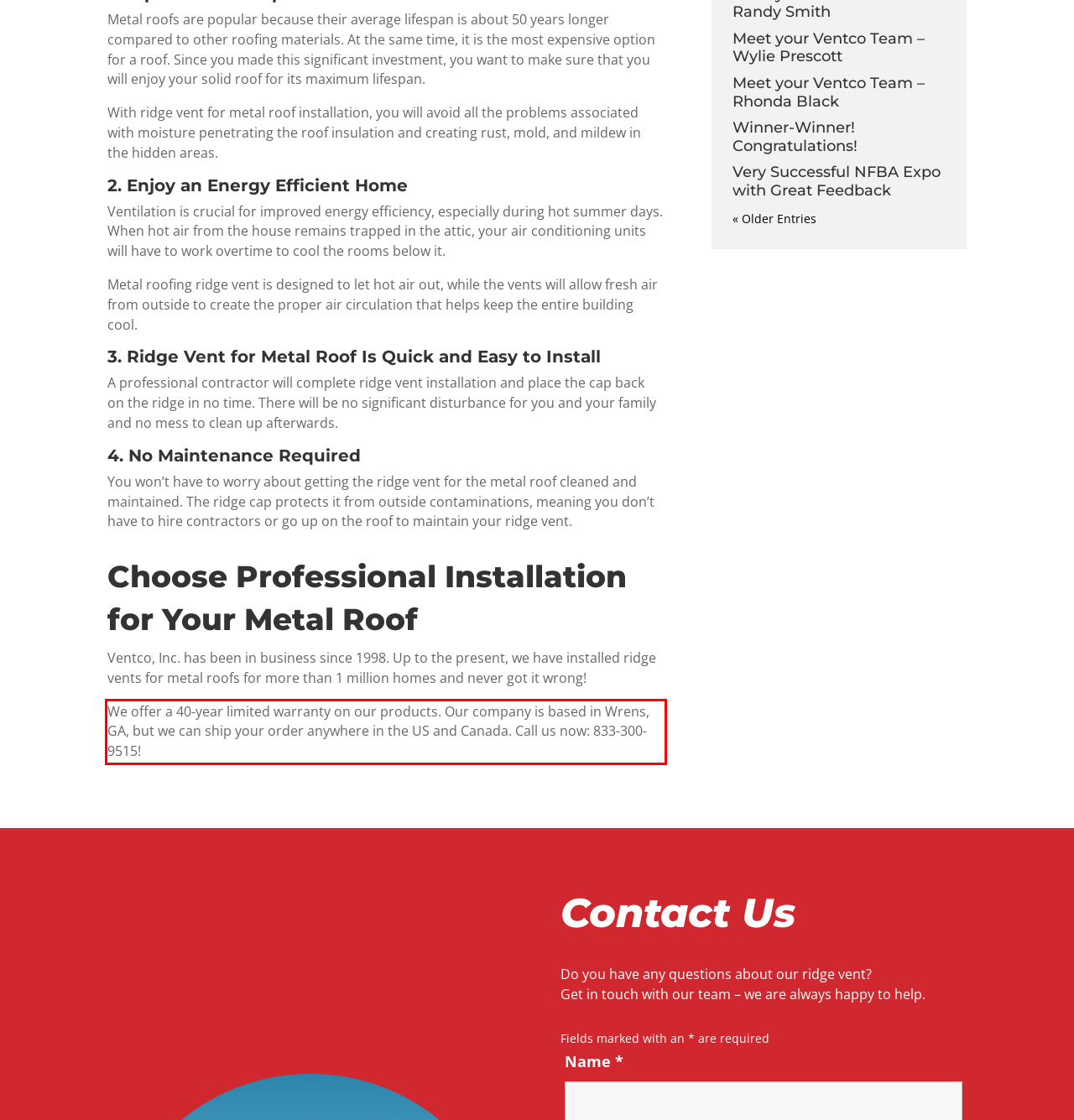Observe the screenshot of the webpage, locate the red bounding box, and extract the text content within it.

We offer a 40-year limited warranty on our products. Our company is based in Wrens, GA, but we can ship your order anywhere in the US and Canada. Call us now: 833-300-9515!